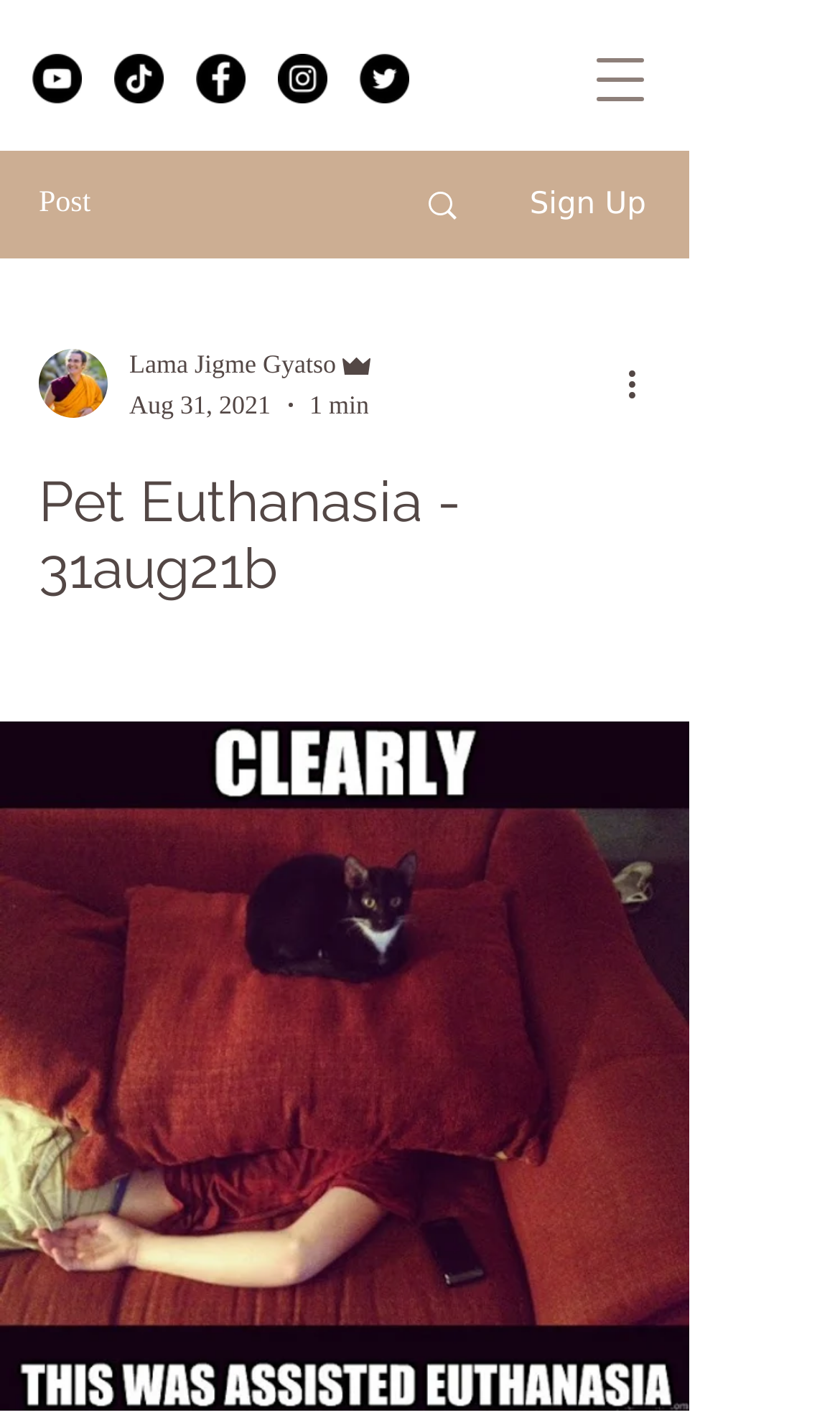Answer the following query with a single word or phrase:
What is the date of the post?

Aug 31, 2021